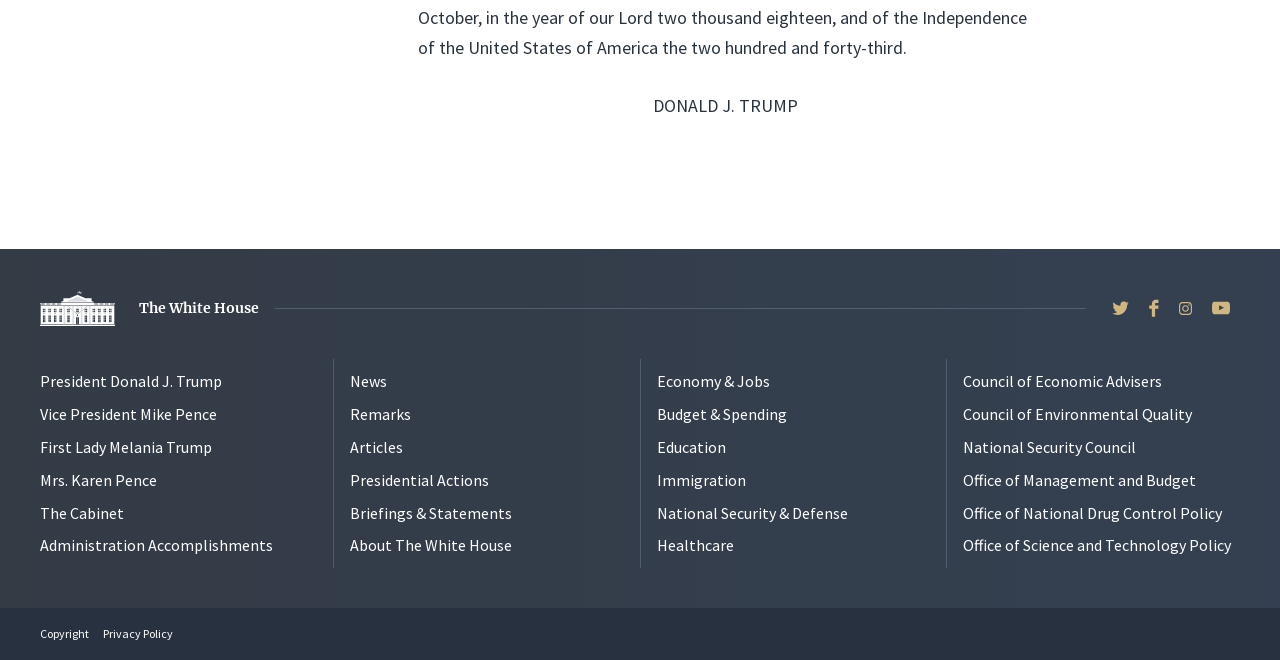What is the last link at the bottom of the webpage?
Using the image, elaborate on the answer with as much detail as possible.

The last link at the bottom of the webpage is 'Privacy Policy', which is located in the bottom-left corner of the webpage. This link is part of the footer section of the webpage.